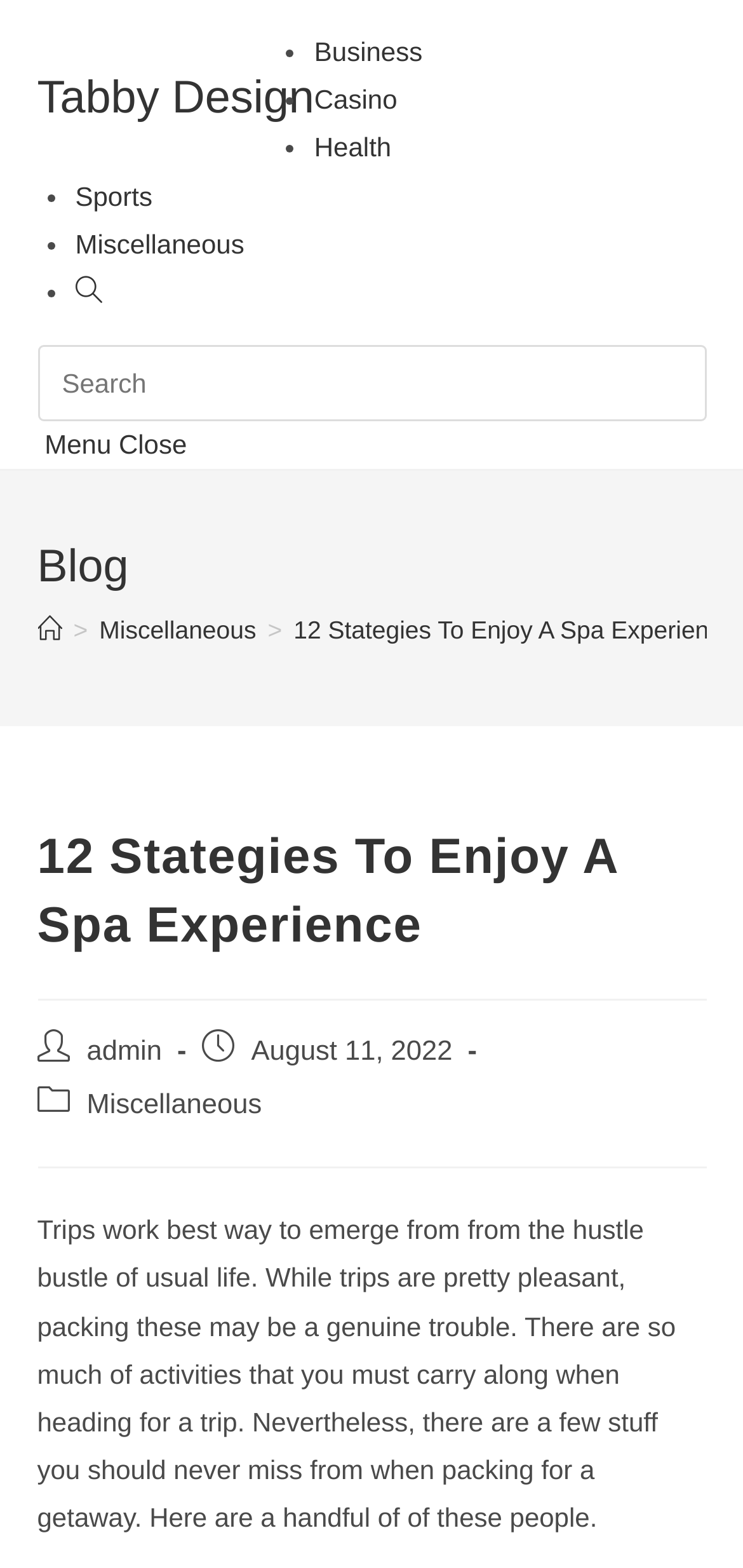Refer to the image and provide an in-depth answer to the question:
What is the topic of the post?

I determined the answer by reading the text of the post, which talks about trips and the importance of packing certain items, indicating that the topic of the post is related to trips and packing.